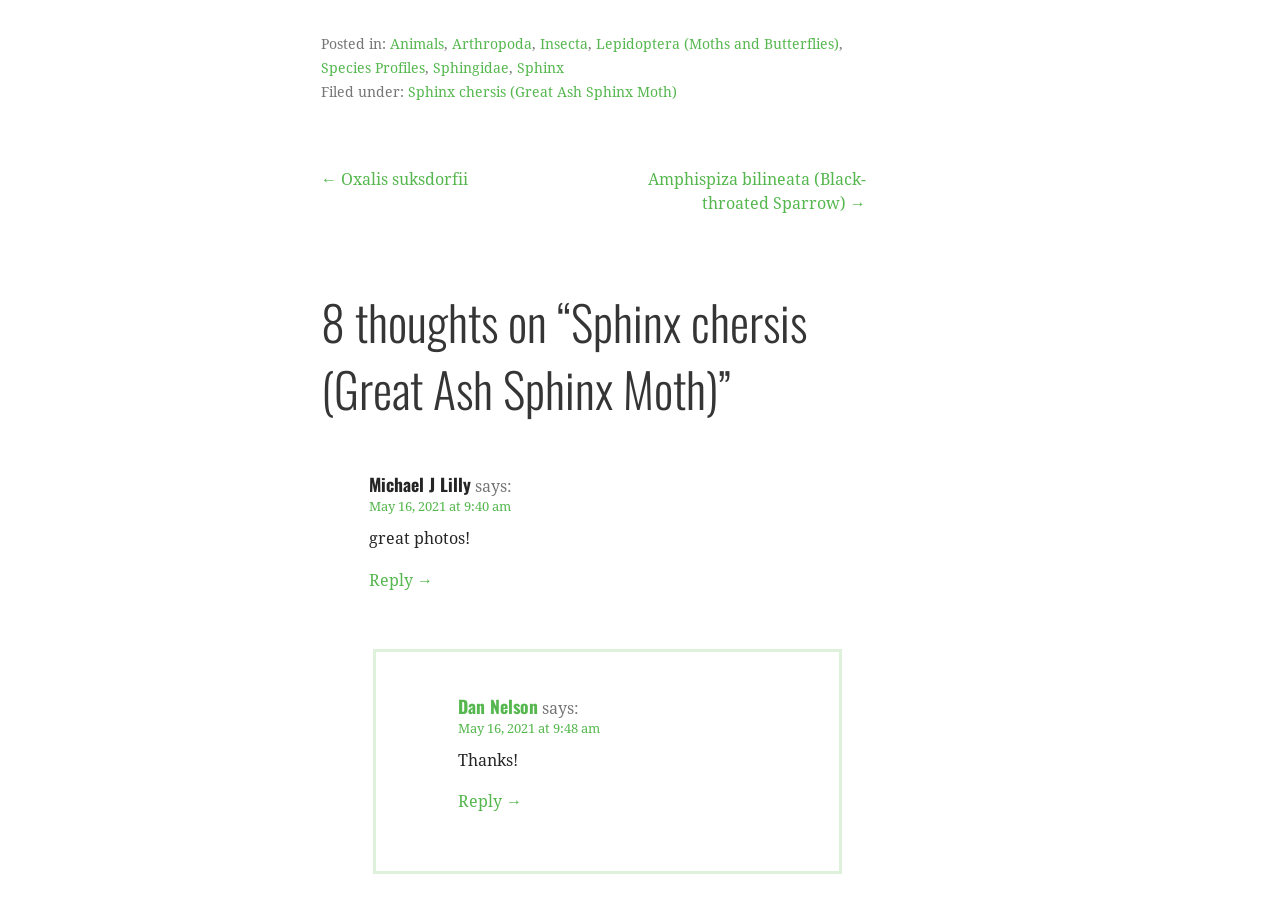Please find the bounding box coordinates of the clickable region needed to complete the following instruction: "View the previous post". The bounding box coordinates must consist of four float numbers between 0 and 1, i.e., [left, top, right, bottom].

[0.251, 0.187, 0.366, 0.208]